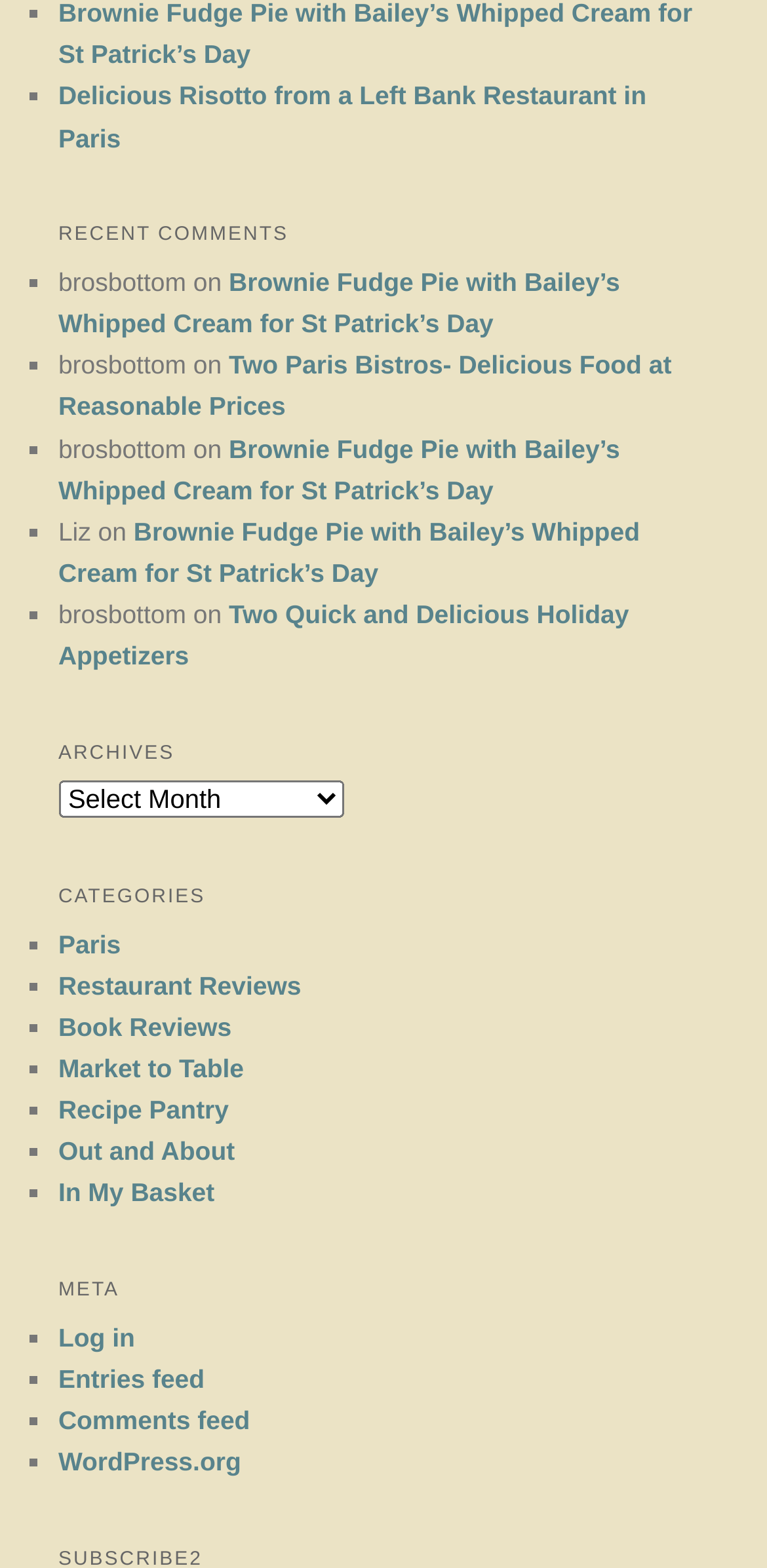Determine the bounding box coordinates for the HTML element mentioned in the following description: "Paris". The coordinates should be a list of four floats ranging from 0 to 1, represented as [left, top, right, bottom].

[0.076, 0.593, 0.158, 0.611]